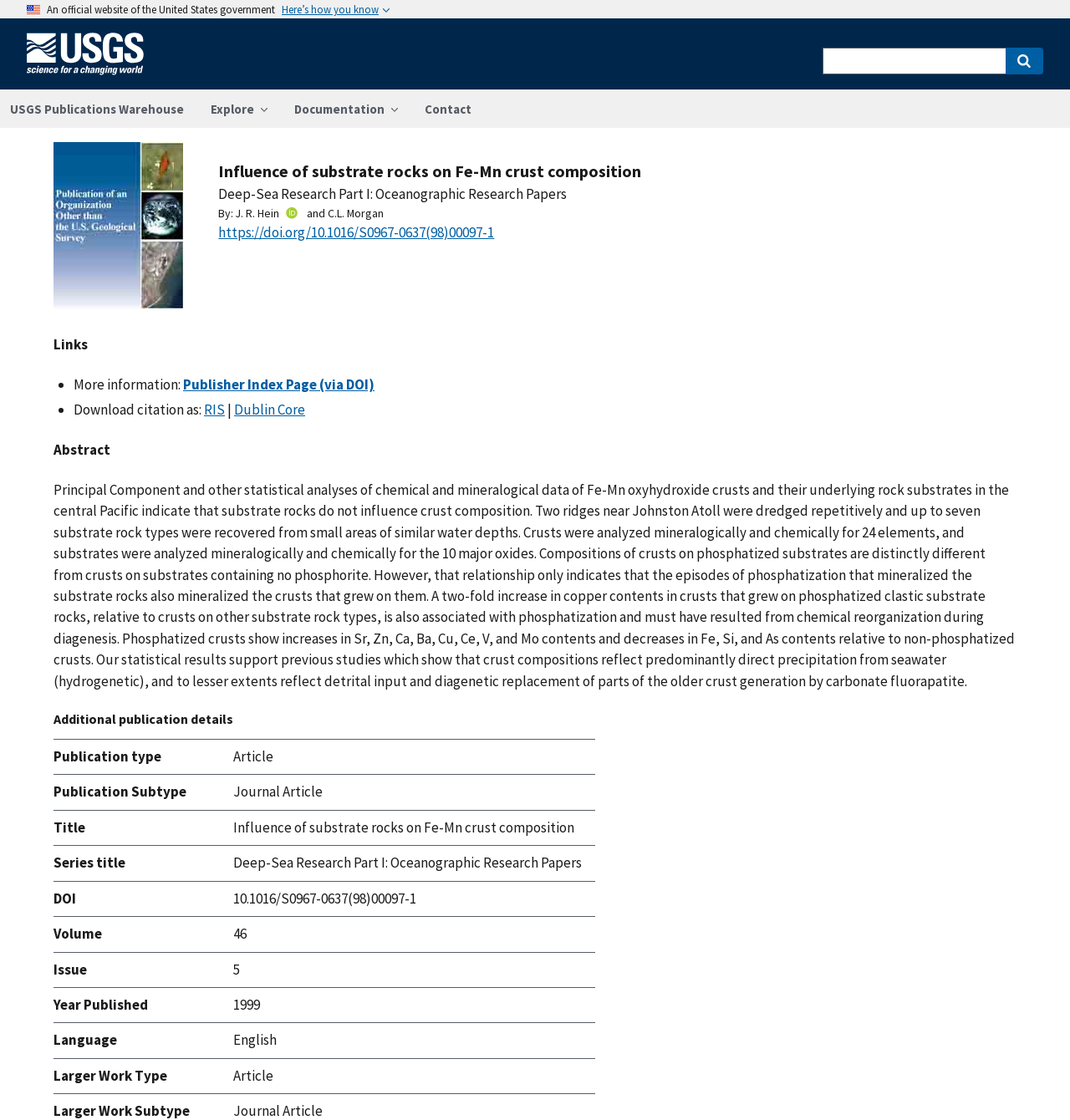Identify the bounding box coordinates of the part that should be clicked to carry out this instruction: "Search for something".

[0.769, 0.043, 0.975, 0.067]